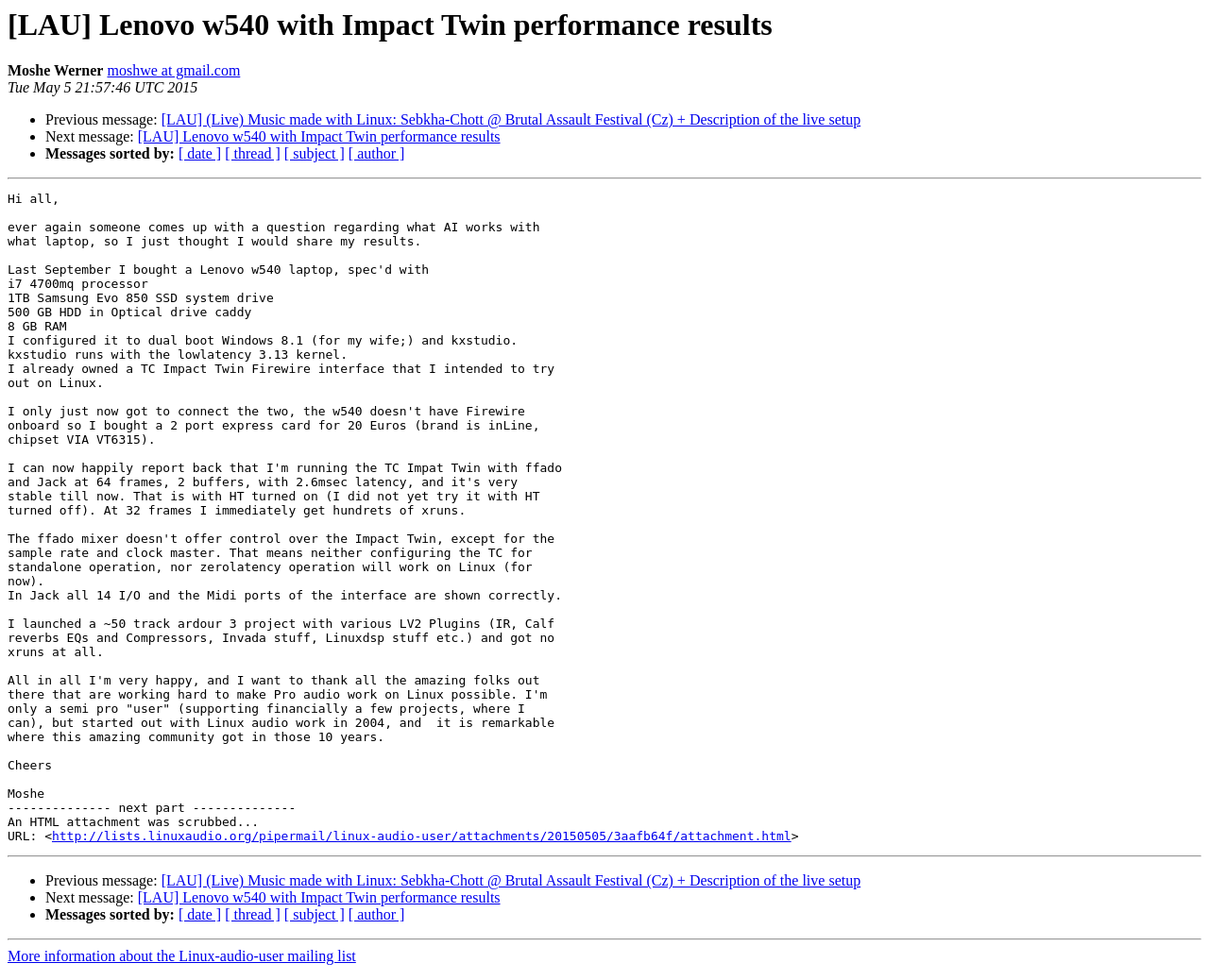What is the laptop model used by the author?
Refer to the screenshot and answer in one word or phrase.

Lenovo w540